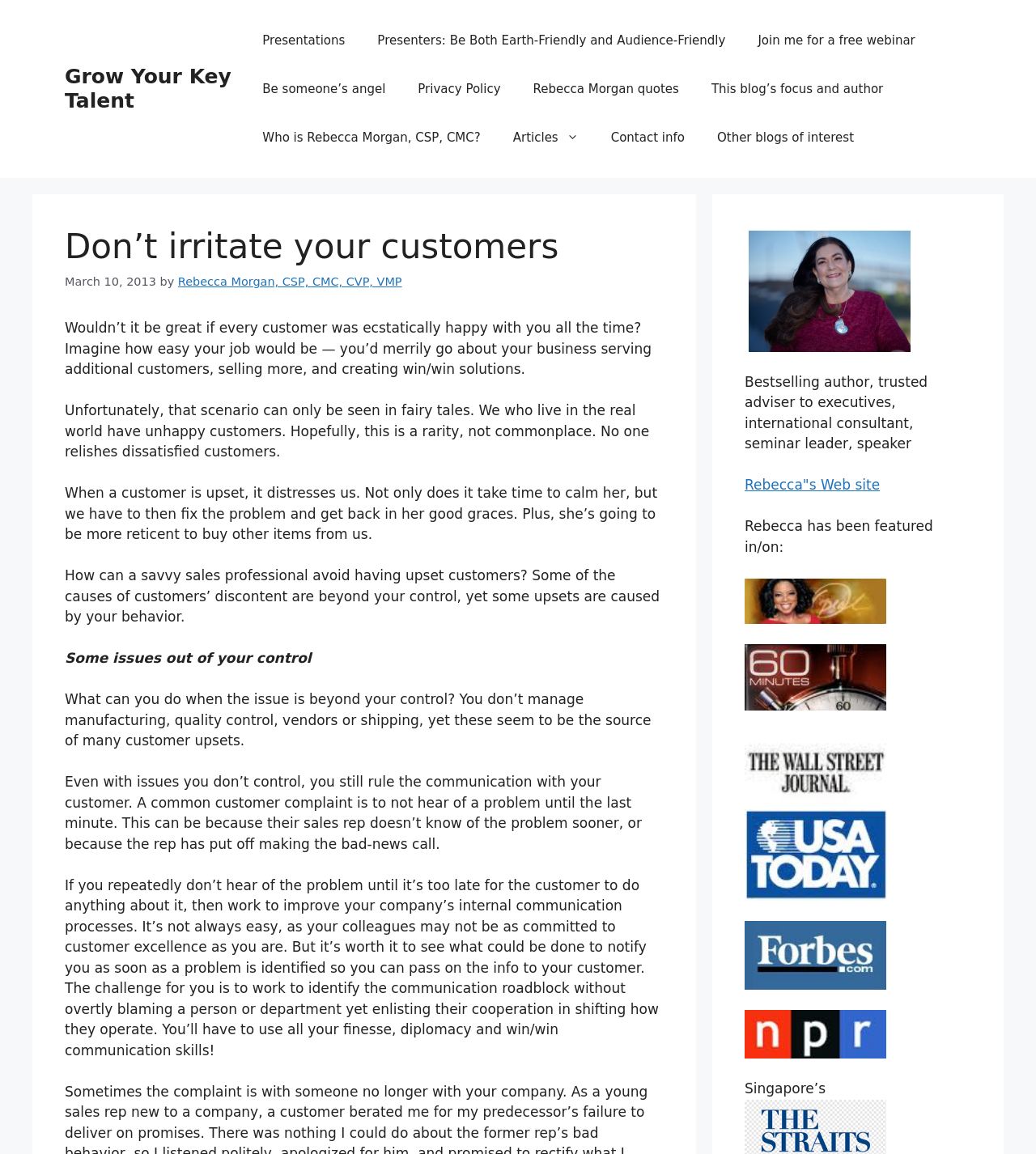Could you locate the bounding box coordinates for the section that should be clicked to accomplish this task: "Visit Rebecca's website".

[0.719, 0.413, 0.849, 0.427]